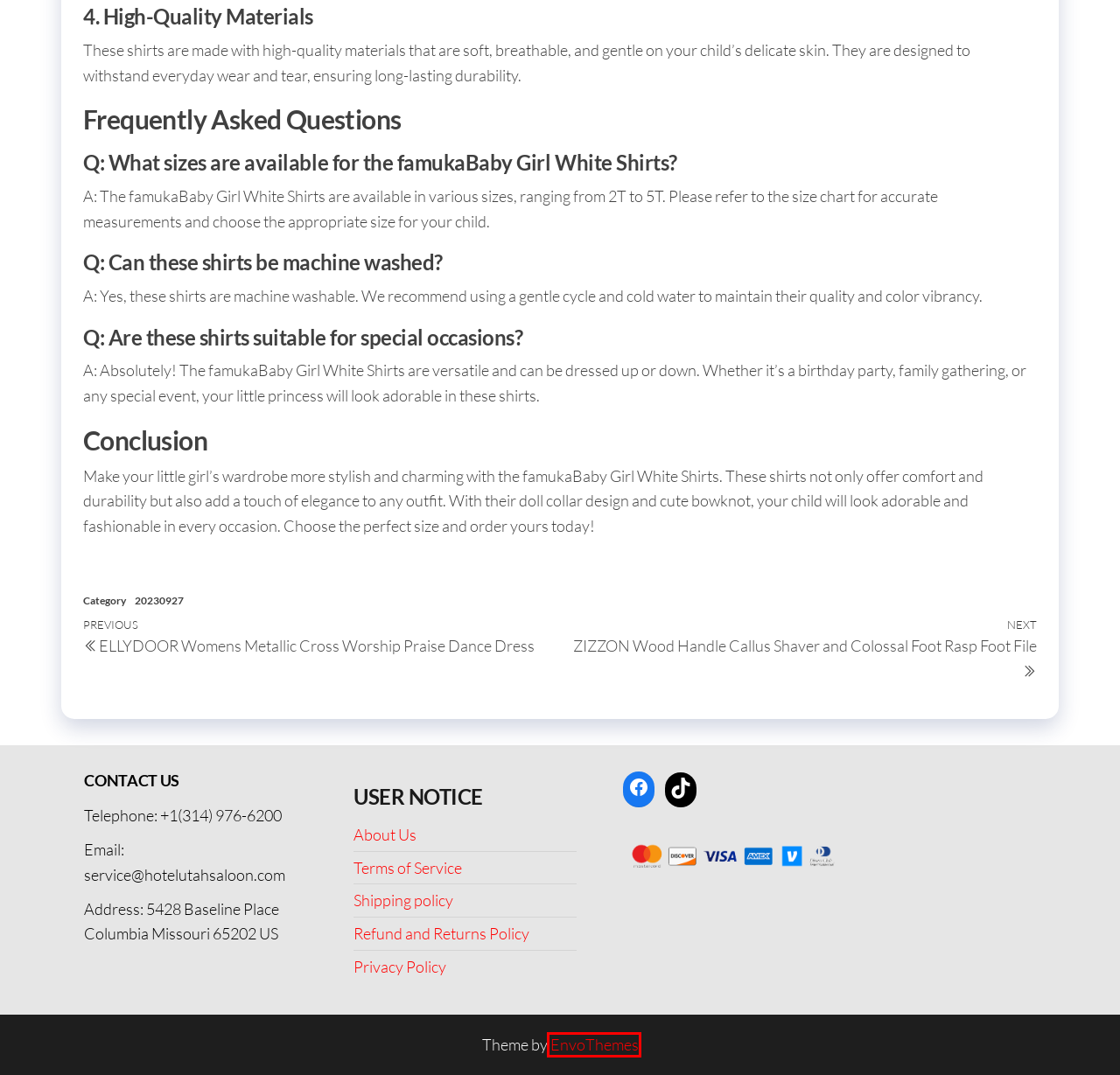You have a screenshot of a webpage with a red rectangle bounding box. Identify the best webpage description that corresponds to the new webpage after clicking the element within the red bounding box. Here are the candidates:
A. 20230927 – HOTELUTAHSALOON
B. ZIZZON Wood Handle Callus Shaver and Colossal Foot Rasp Foot File – HOTELUTAHSALOON
C. Free Responsive WordPress Themes - EnvoThemes
D. Privacy Policy – HOTELUTAHSALOON
E. ELLYDOOR Womens Metallic Cross Worship Praise Dance Dress – HOTELUTAHSALOON
F. HOTELUTAHSALOON – Welcome to HOTELUTAHSALOON,
G. Refund and Returns Policy – HOTELUTAHSALOON
H. Shipping policy – HOTELUTAHSALOON

C